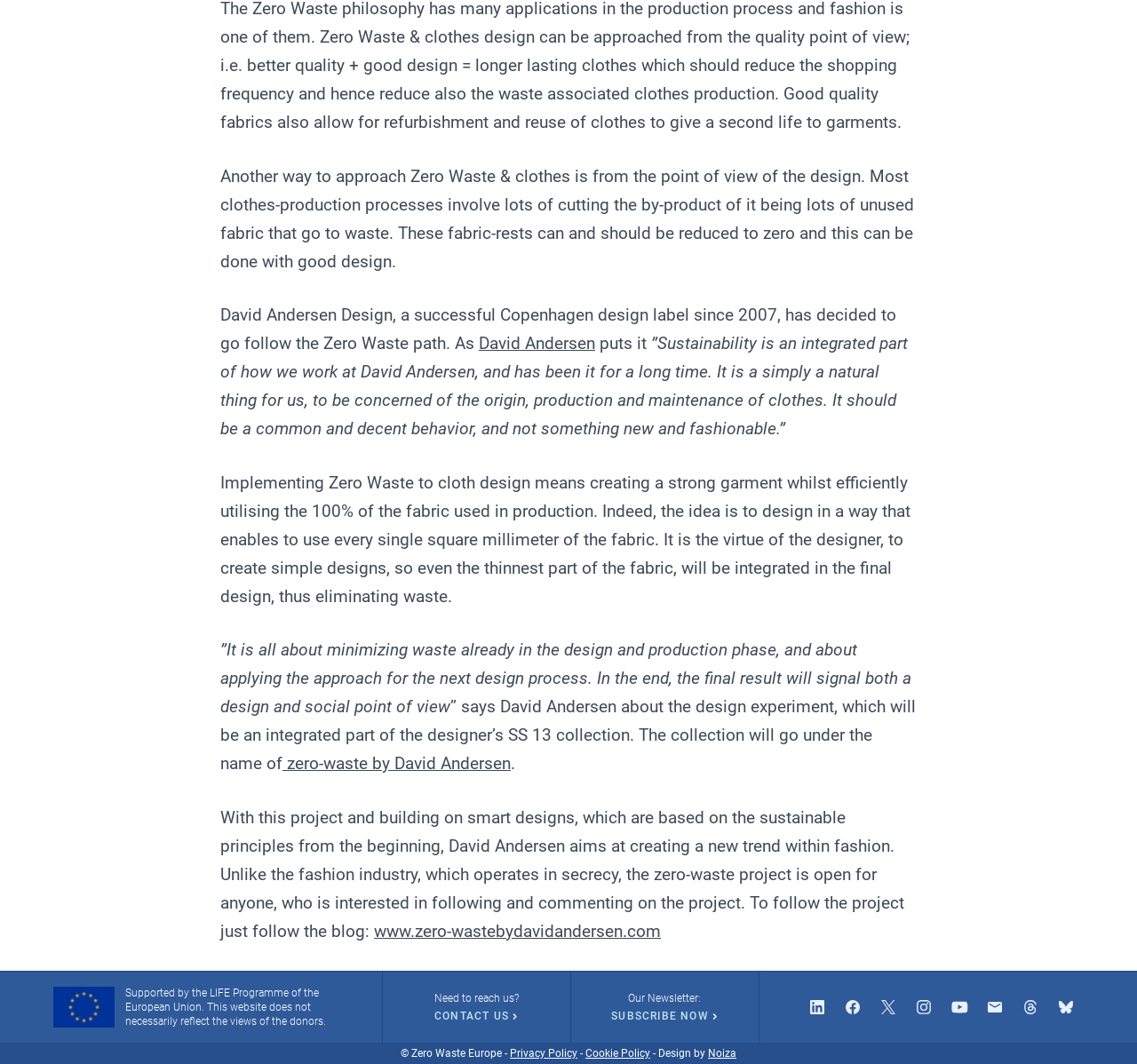Answer succinctly with a single word or phrase:
Who supports the project?

The LIFE Programme of the European Union